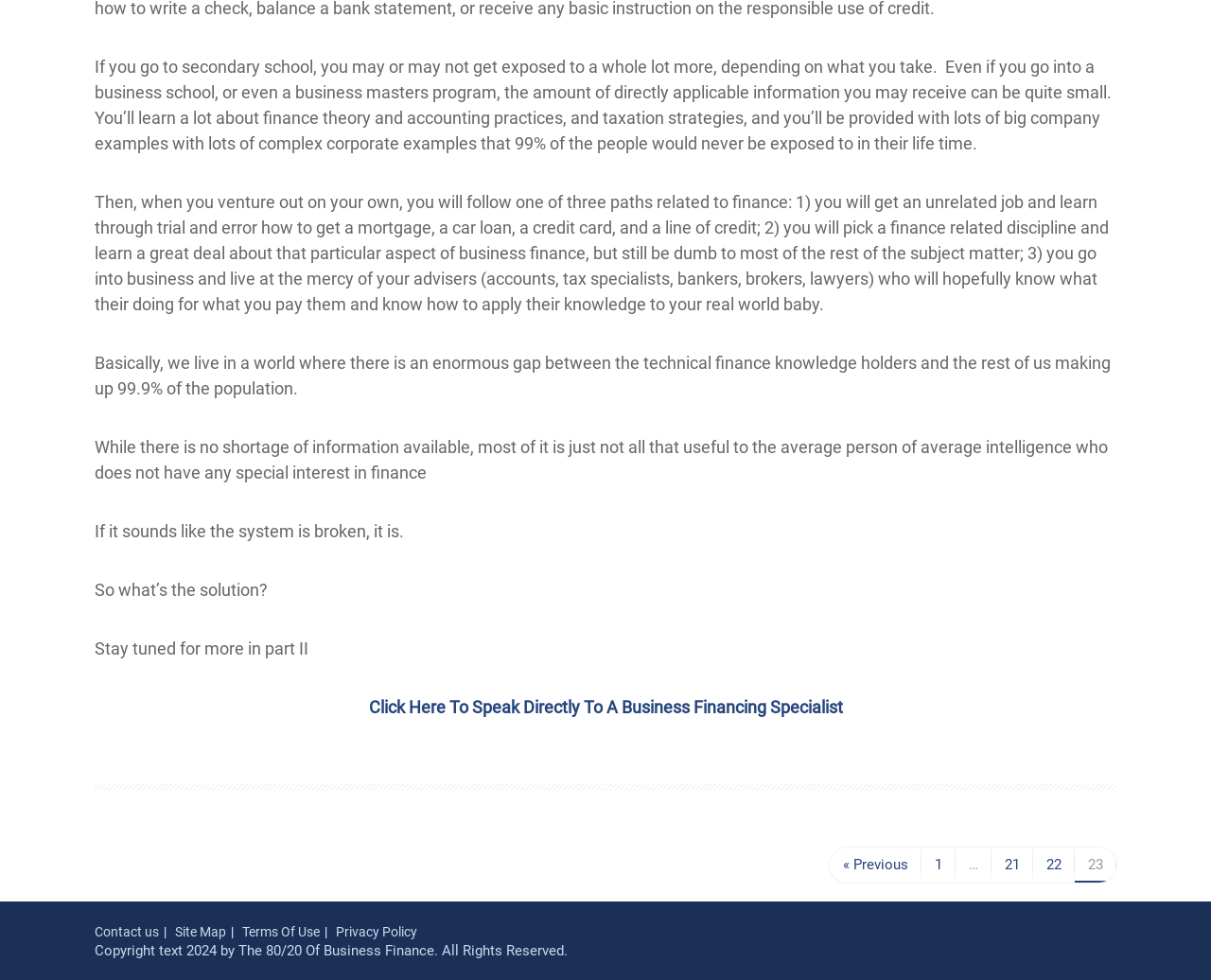Identify the bounding box coordinates of the region that should be clicked to execute the following instruction: "View page 21".

[0.819, 0.865, 0.853, 0.9]